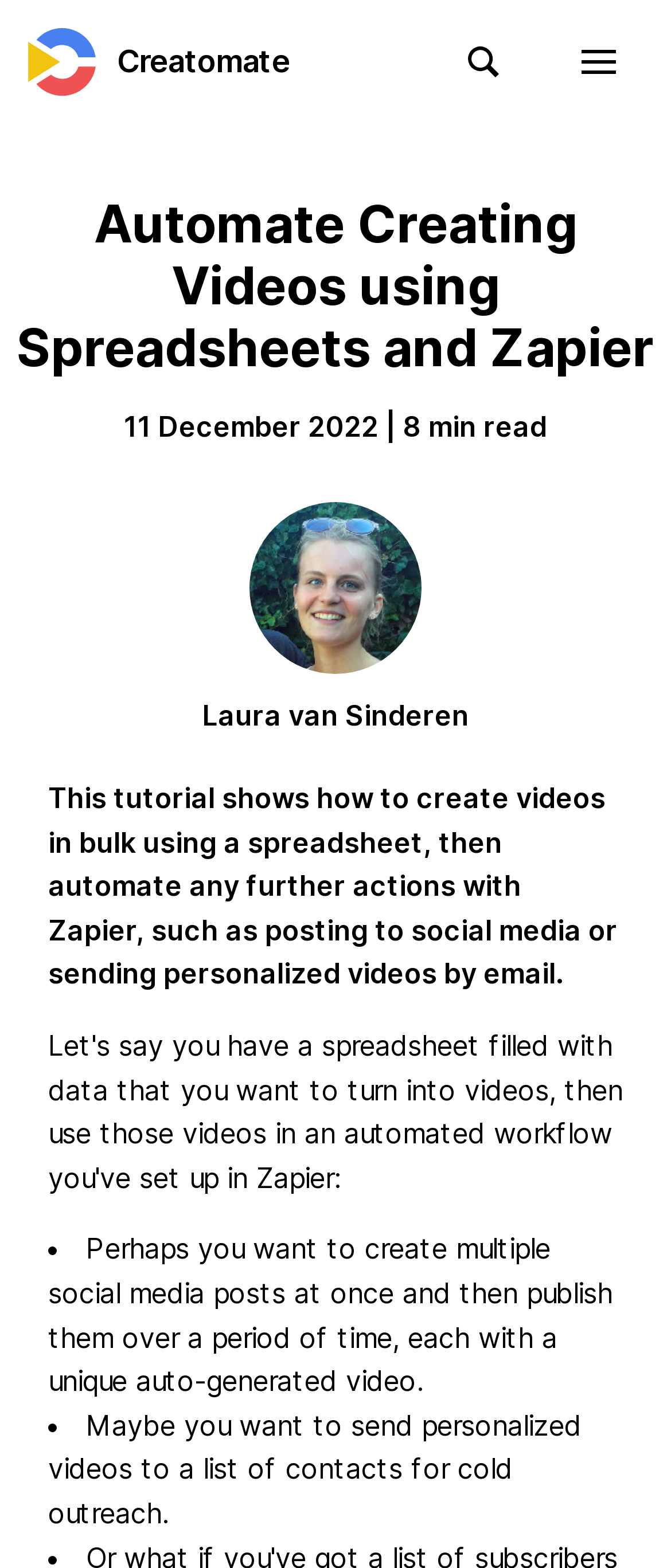How many buttons are on the top right corner?
Please use the image to provide a one-word or short phrase answer.

2